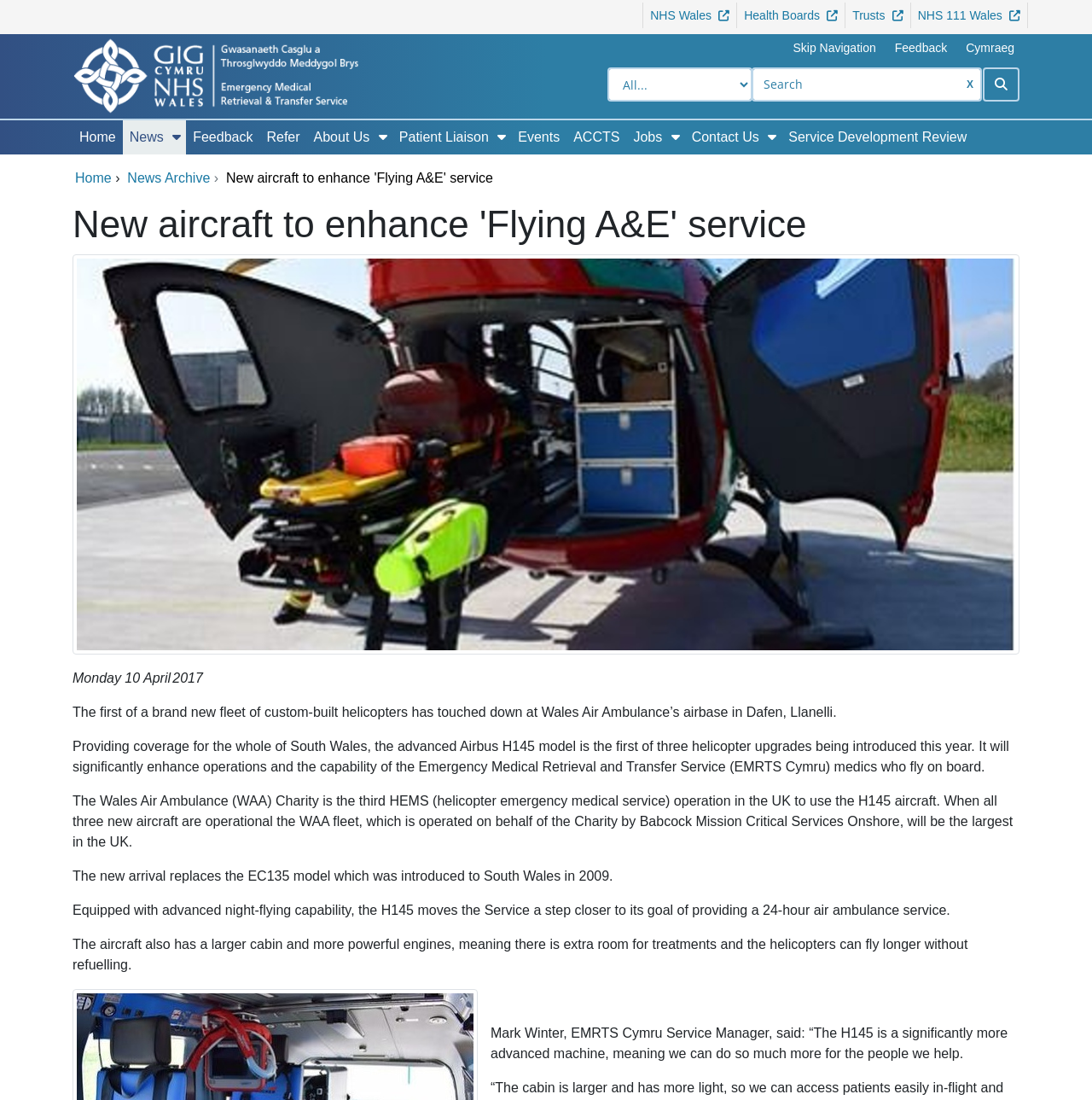Determine the main headline of the webpage and provide its text.

New aircraft to enhance 'Flying A&E' service